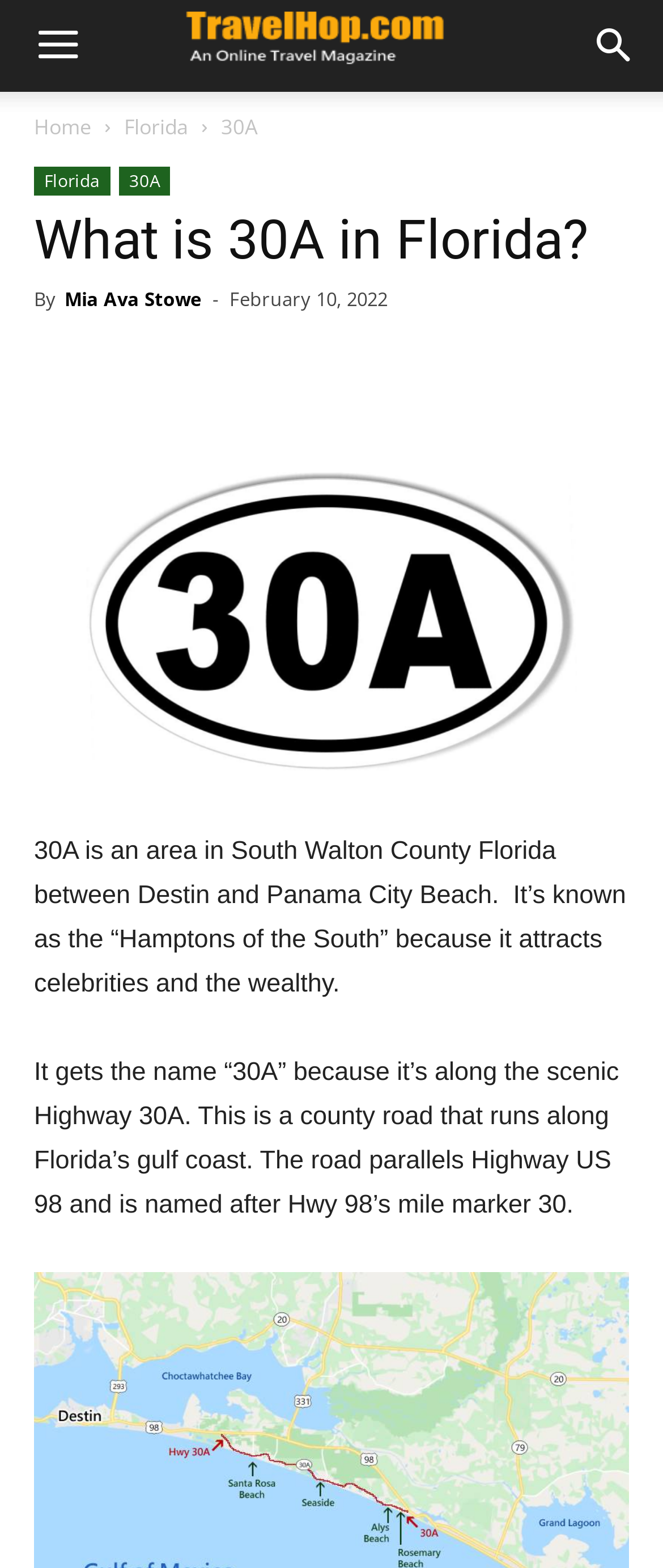Find the bounding box coordinates of the clickable region needed to perform the following instruction: "Click the Home link". The coordinates should be provided as four float numbers between 0 and 1, i.e., [left, top, right, bottom].

[0.051, 0.072, 0.138, 0.09]